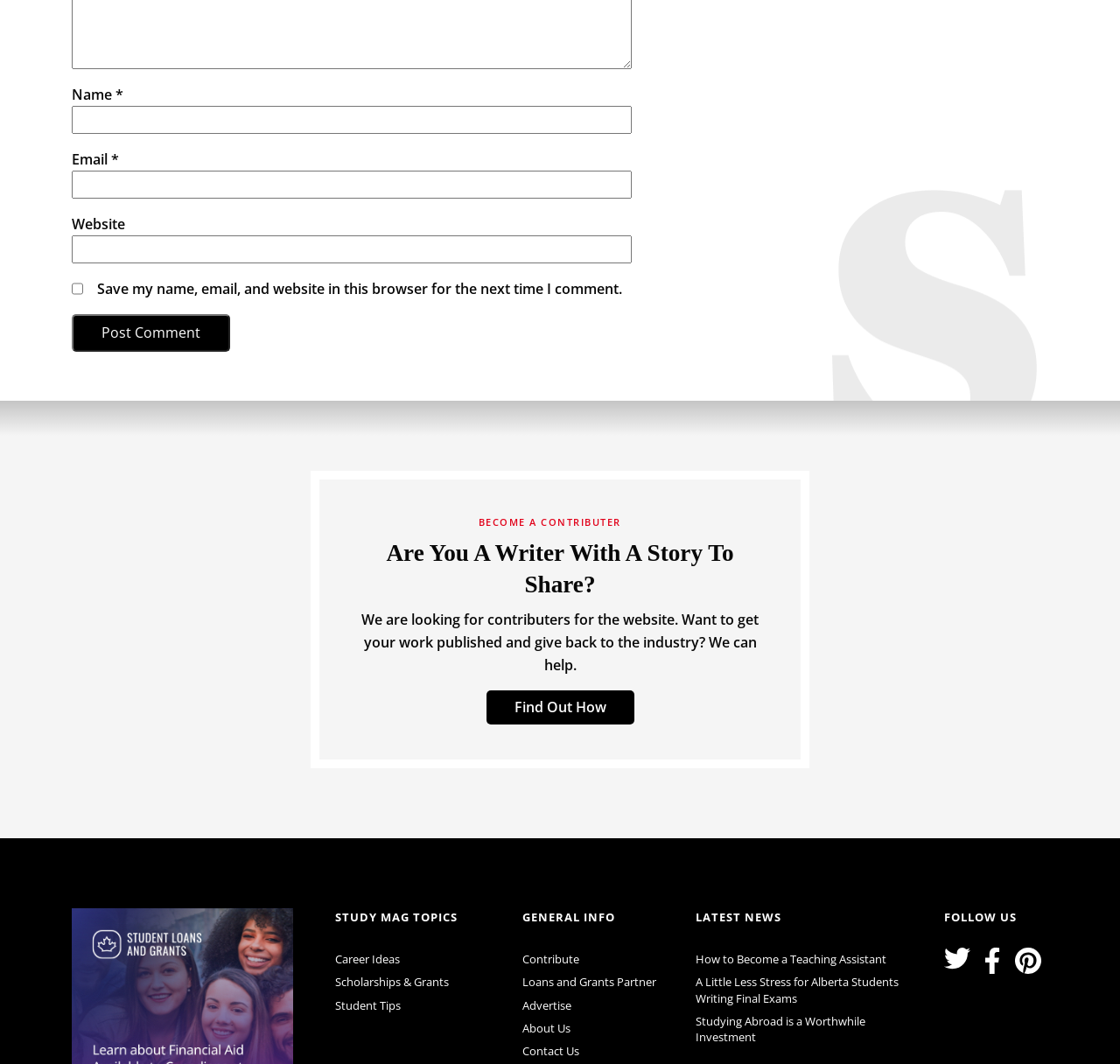How many links are there in the 'STUDY MAG TOPICS' section?
Please utilize the information in the image to give a detailed response to the question.

The 'STUDY MAG TOPICS' section has three links, namely 'Career Ideas', 'Scholarships & Grants', and 'Student Tips', which are indicated by the link elements with IDs 391, 393, and 395 respectively, and are contained within the menu element with ID 276.